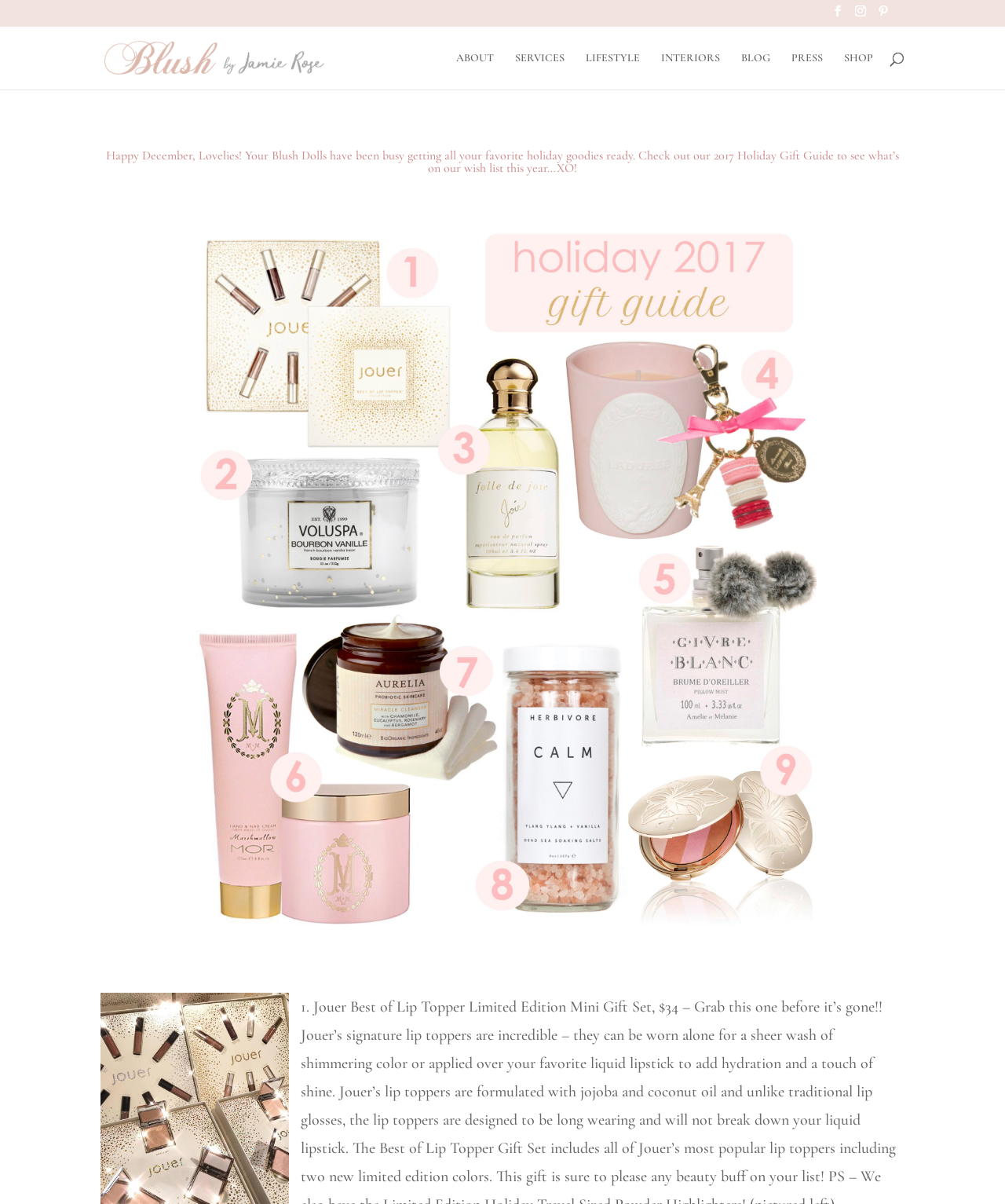Explain in detail what you observe on this webpage.

The webpage is a holiday gift guide from Blush by Jamie Rose. At the top right corner, there are three social media links represented by icons. Below these icons, the website's logo, "Blush by Jamie Rose", is displayed with an accompanying image. 

The main navigation menu is situated below the logo, featuring links to "ABOUT", "SERVICES", "LIFESTYLE", "INTERIORS", "BLOG", "PRESS", and "SHOP". These links are aligned horizontally and evenly spaced.

A search bar is located at the top of the page, spanning almost the entire width. The search bar contains a text box with a label "Search for:".

The main content of the webpage is a heading that reads, "Happy December, Lovelies! Your Blush Dolls have been busy getting all your favorite holiday goodies ready. Check out our 2017 Holiday Gift Guide to see what’s on our wish list this year…XO!". This heading is centered and takes up a significant portion of the page.